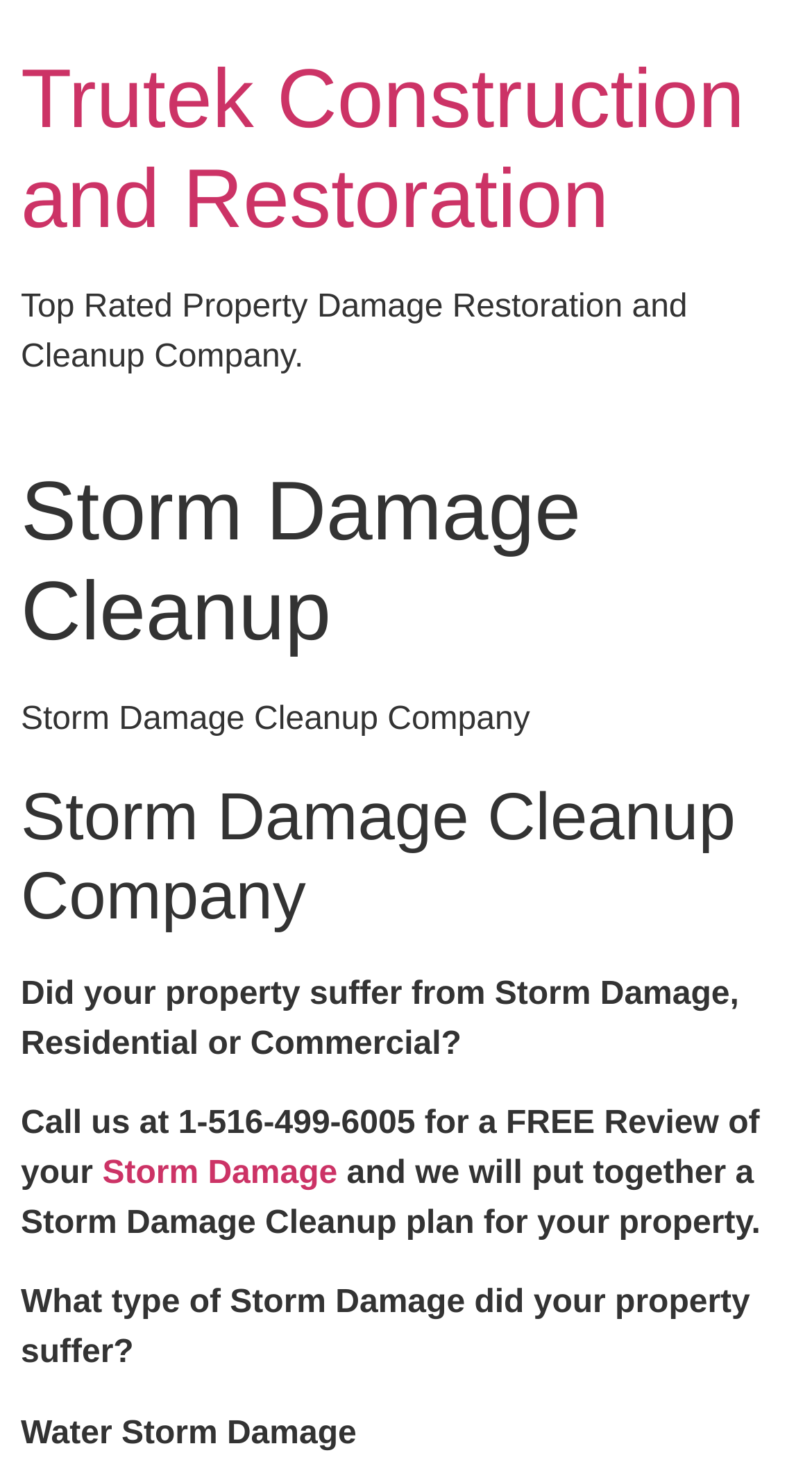What type of properties does the company serve?
Based on the visual details in the image, please answer the question thoroughly.

The company serves both residential and commercial properties, as mentioned in the text 'Did your property suffer from Storm Damage, Residential or Commercial?'.